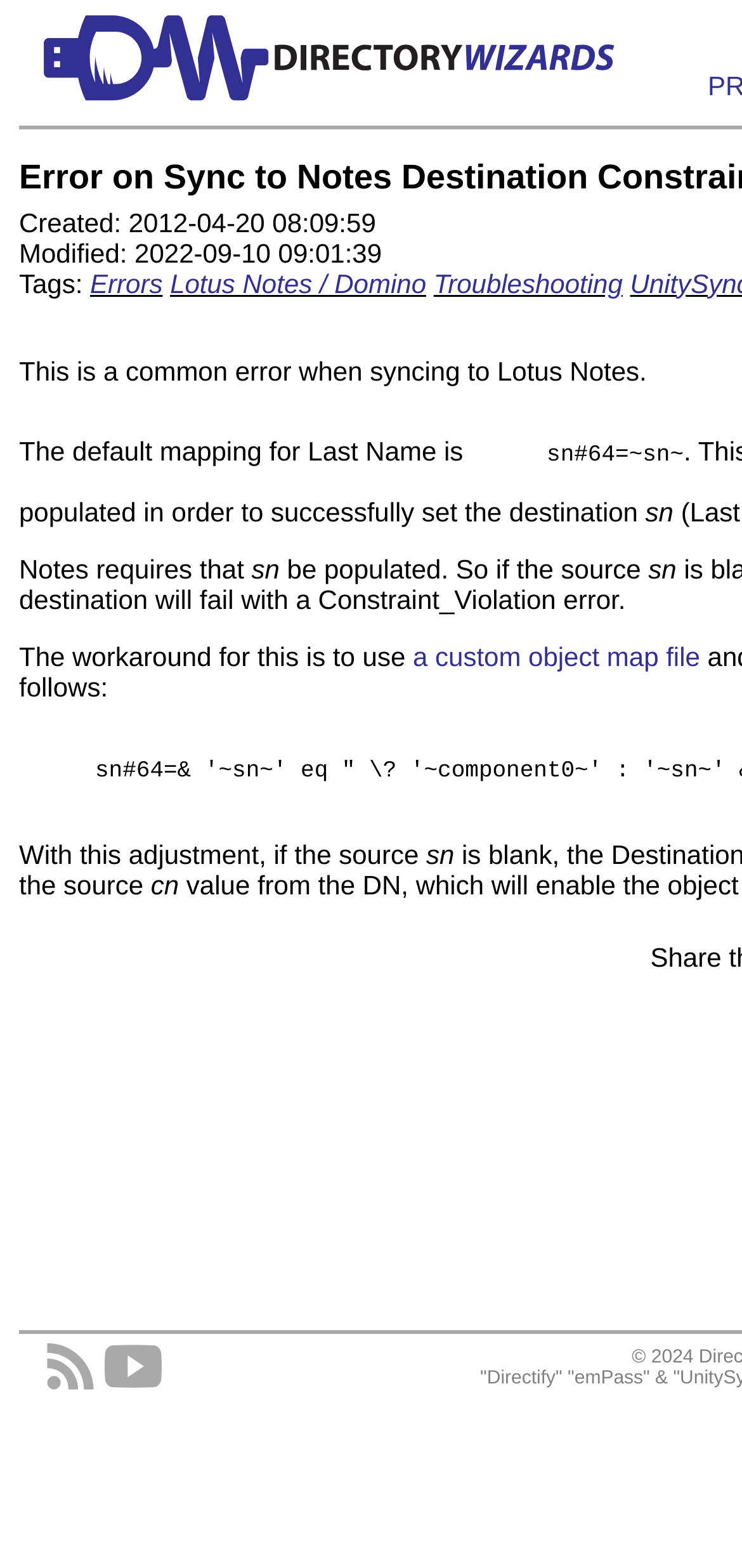What is the default mapping for Last Name?
Please give a detailed and thorough answer to the question, covering all relevant points.

The default mapping for Last Name is mentioned in the webpage as 'sn#64=~sn~', which is a code snippet that indicates the source 'sn' must be populated.